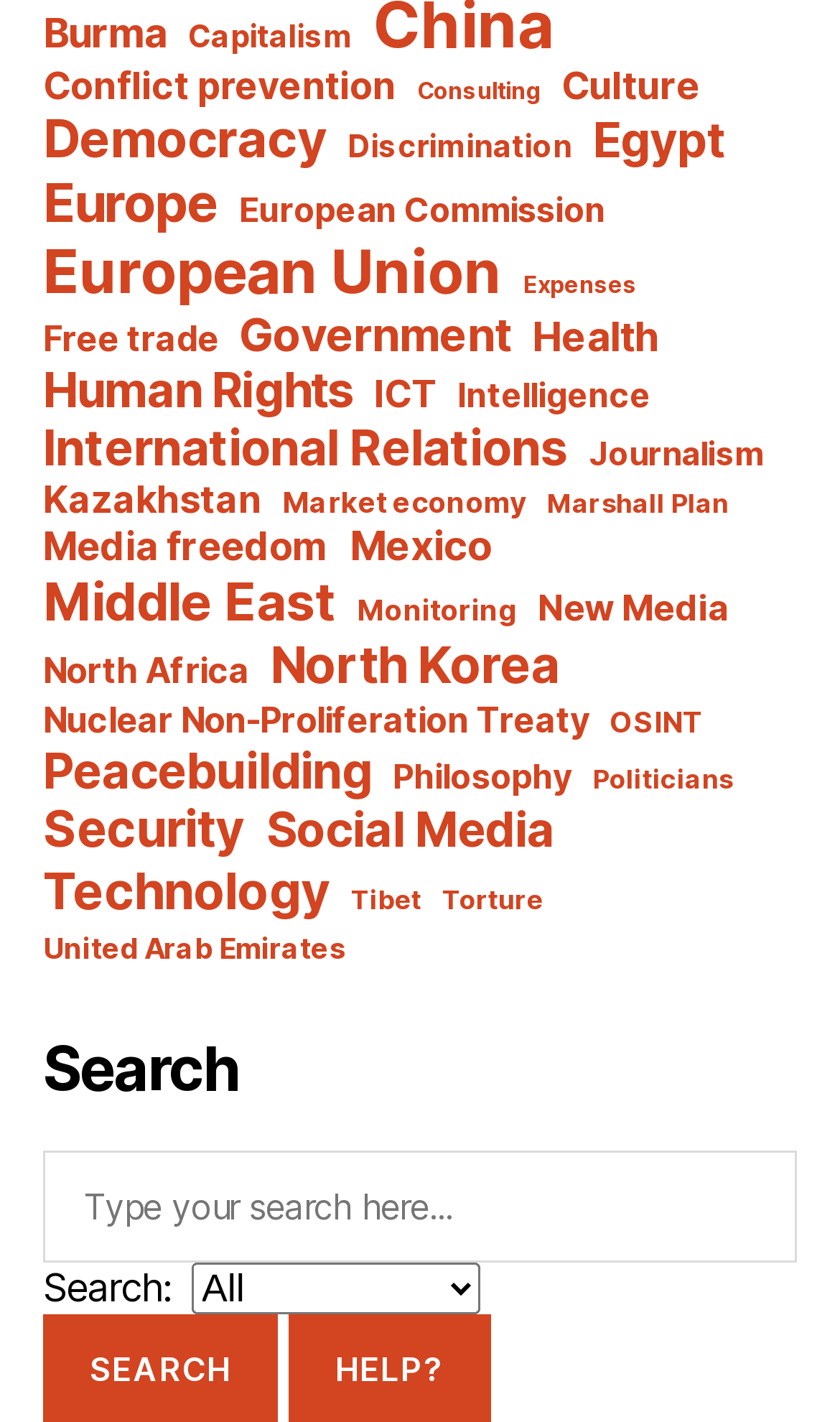Respond to the question below with a concise word or phrase:
How many items are related to 'North Korea'?

54